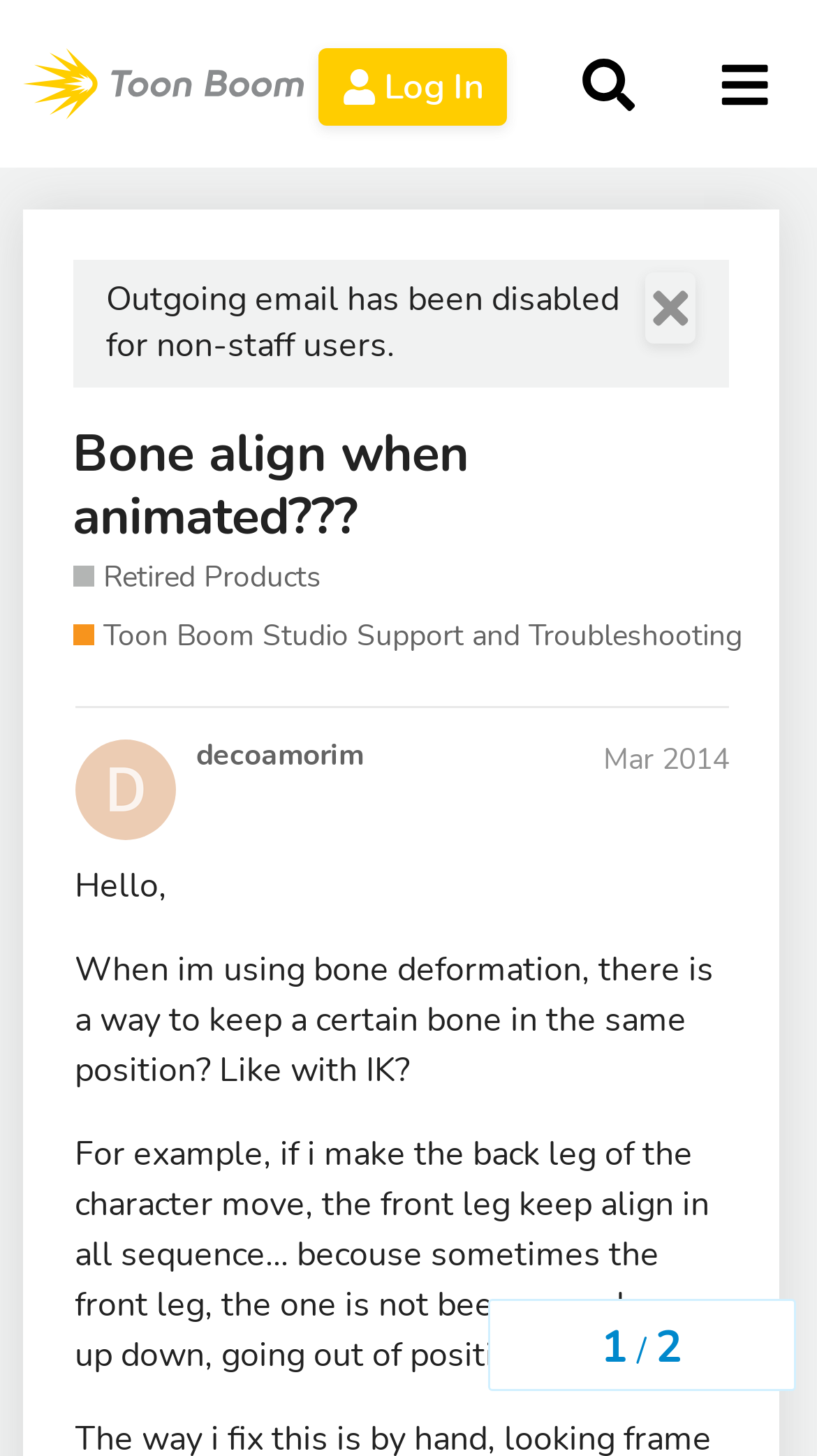Locate the bounding box coordinates of the clickable region to complete the following instruction: "View the topic 'Bone align when animated???'."

[0.089, 0.287, 0.574, 0.38]